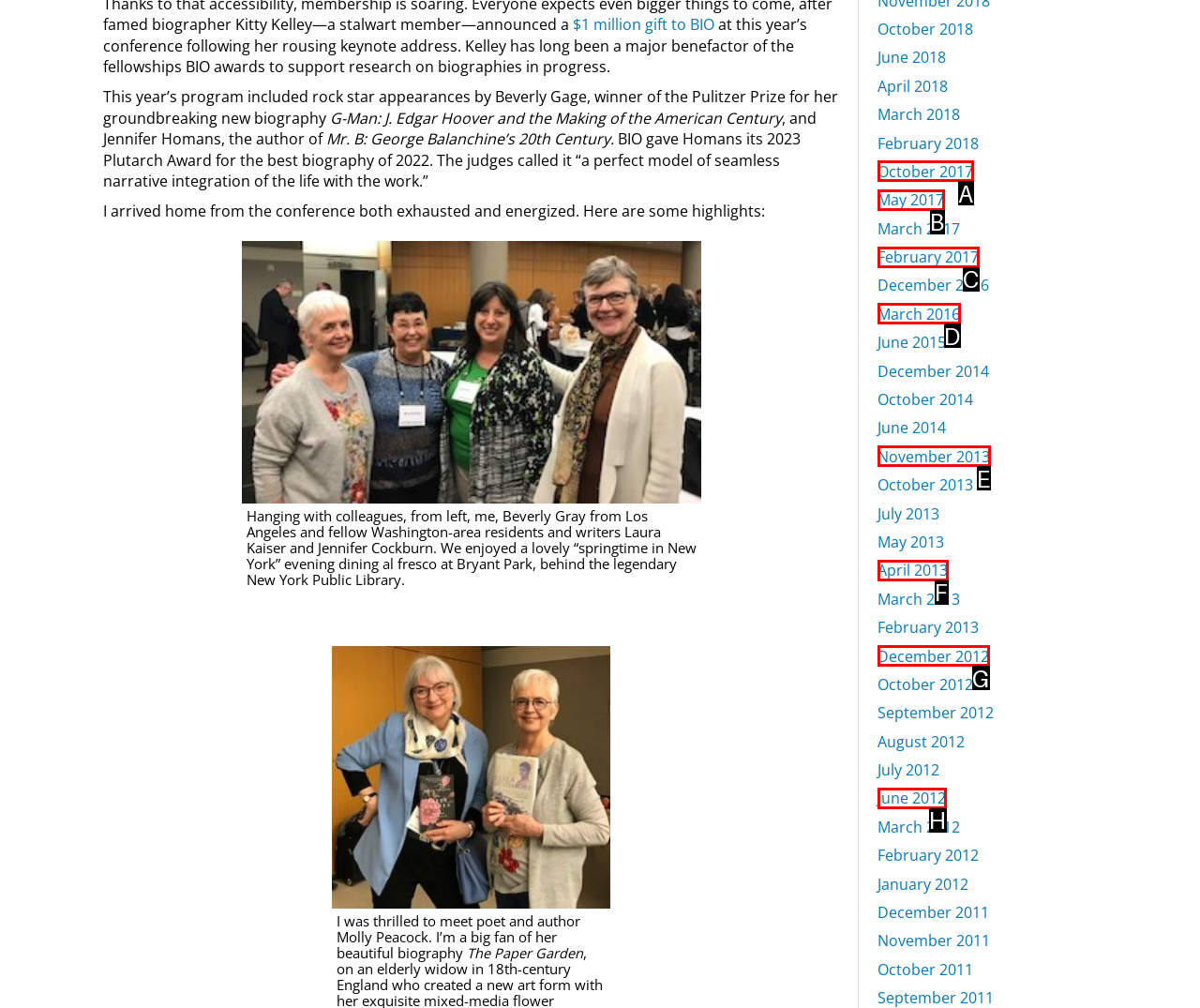Find the option that fits the given description: April 2013
Answer with the letter representing the correct choice directly.

F